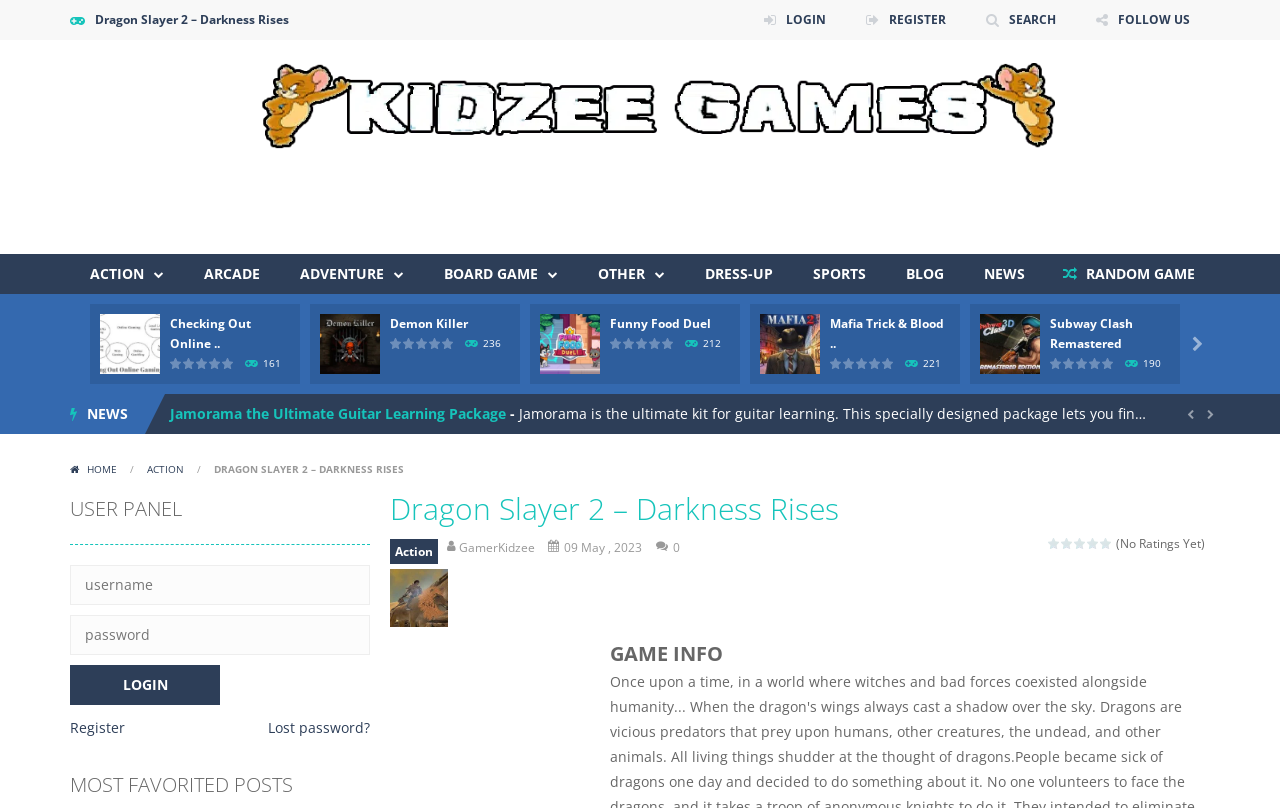Create an elaborate caption that covers all aspects of the webpage.

The webpage is titled "Dragon Slayer 2 - Darkness Rises" and has a prominent header section at the top with a title, login, register, search, and follow us links. Below the header, there is a row of social media links, including Facebook, Twitter, YouTube, Twitch, and RSS.

On the left side of the page, there is a column with various game categories, including Action, Multiplayer, Shooting, Fighting, Defense, Arcade, Adventure, Board Game, and Others. Each category has a corresponding icon.

In the main content area, there are several game thumbnails with titles, such as "Checking Out Online Gaming Types", "Demon Killer", "Funny Food Duel", and "Mafia Trick & Blood 2". Each game thumbnail has a "Play Now" button and a rating system with zero votes and an average rating of 0.00 out of 5. The game titles are accompanied by a brief description and a "Read More" link.

At the bottom of the page, there is a random game link and a blog/news section with several articles. The page also has an advertisement iframe and a KidzeeGames.com logo with a link to the website.

Overall, the webpage appears to be a gaming website with various game categories, game thumbnails, and a blog/news section.